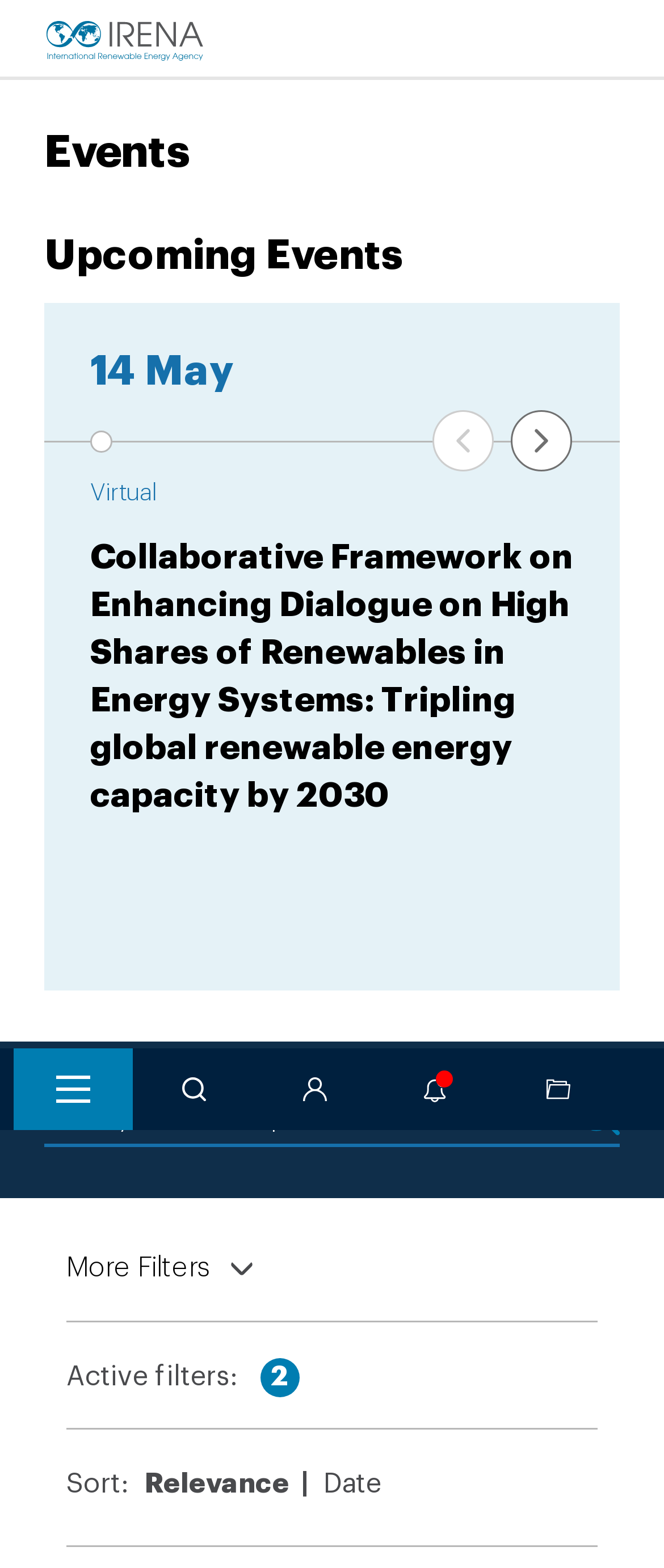What is the name of the upcoming event?
Please provide a single word or phrase based on the screenshot.

Collaborative Framework on Enhancing Dialogue on High Shares of Renewables in Energy Systems: Tripling global renewable energy capacity by 2030